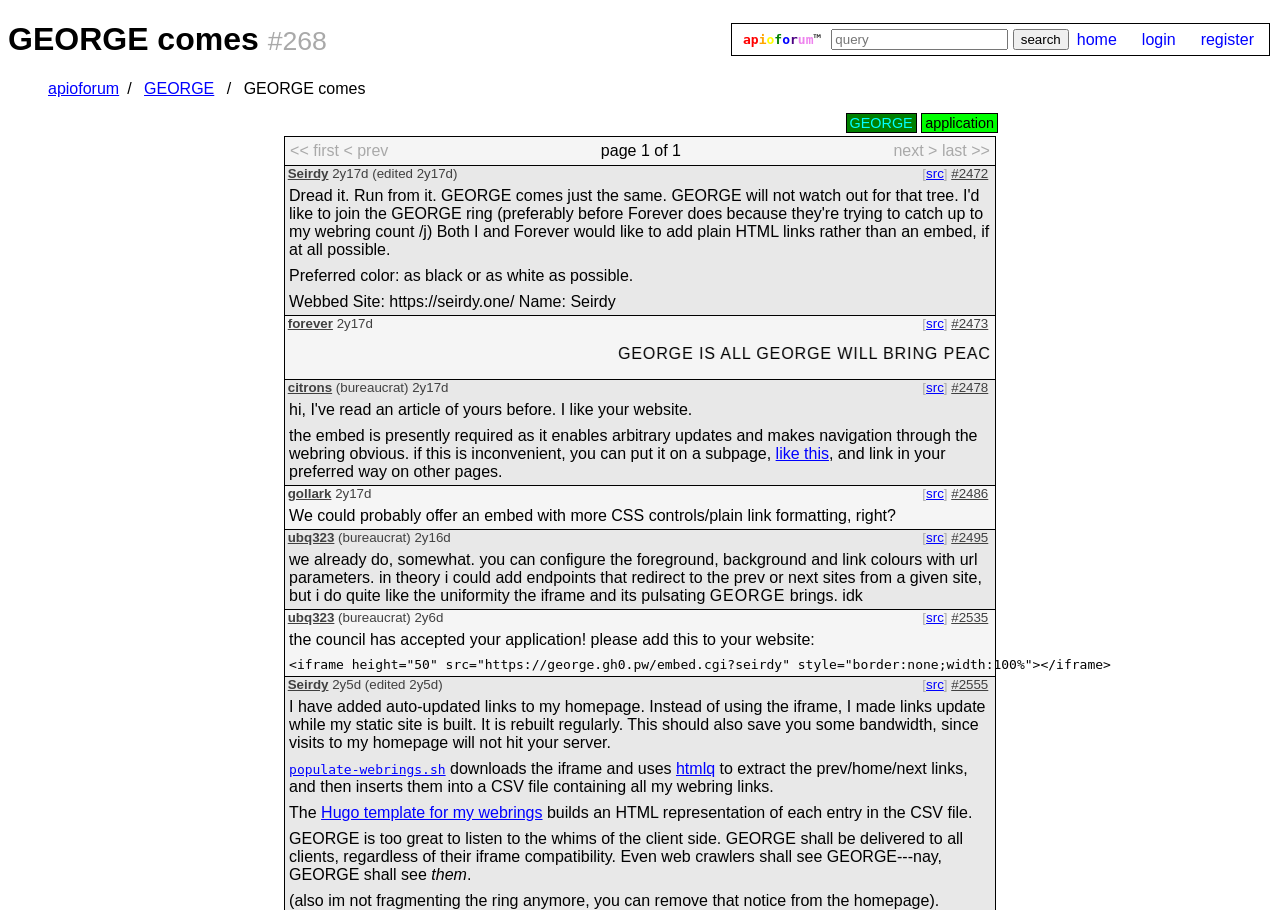Please determine the bounding box coordinates of the element to click on in order to accomplish the following task: "search for something". Ensure the coordinates are four float numbers ranging from 0 to 1, i.e., [left, top, right, bottom].

[0.649, 0.032, 0.788, 0.055]